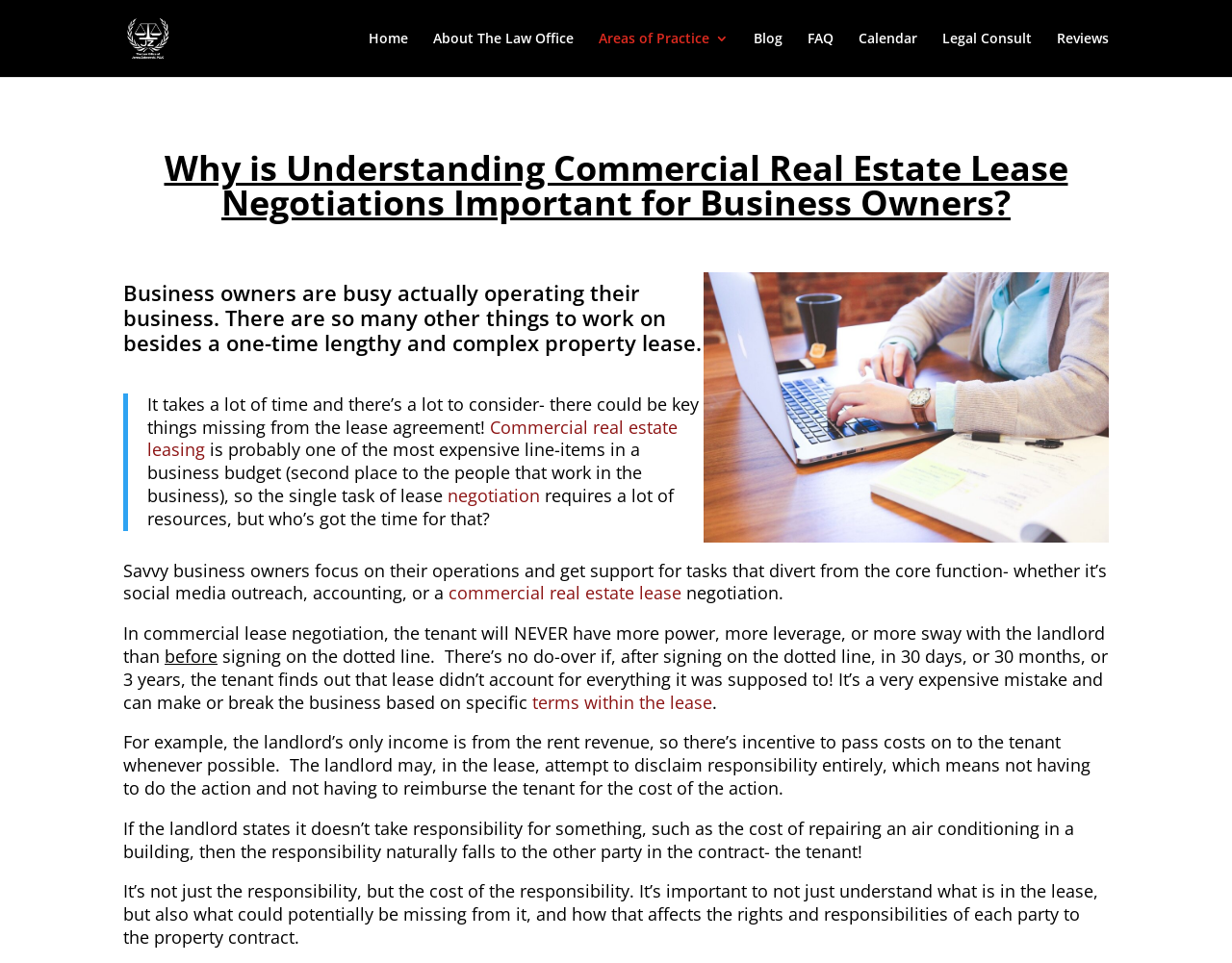Using the webpage screenshot, locate the HTML element that fits the following description and provide its bounding box: "alt="Law By JZ"".

[0.103, 0.029, 0.159, 0.048]